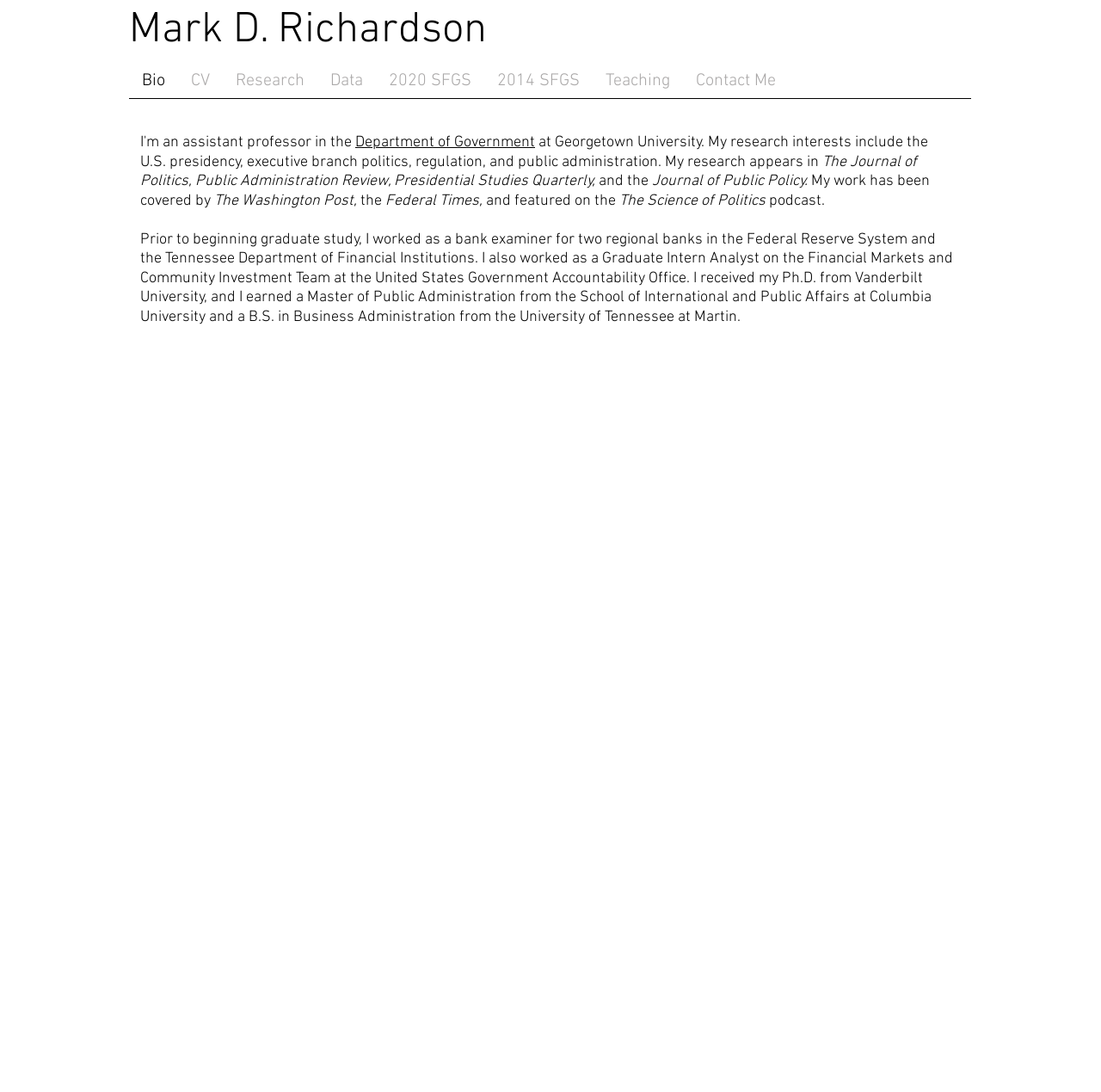Please identify the bounding box coordinates of the element I need to click to follow this instruction: "Click on the Bio link".

[0.117, 0.063, 0.162, 0.085]